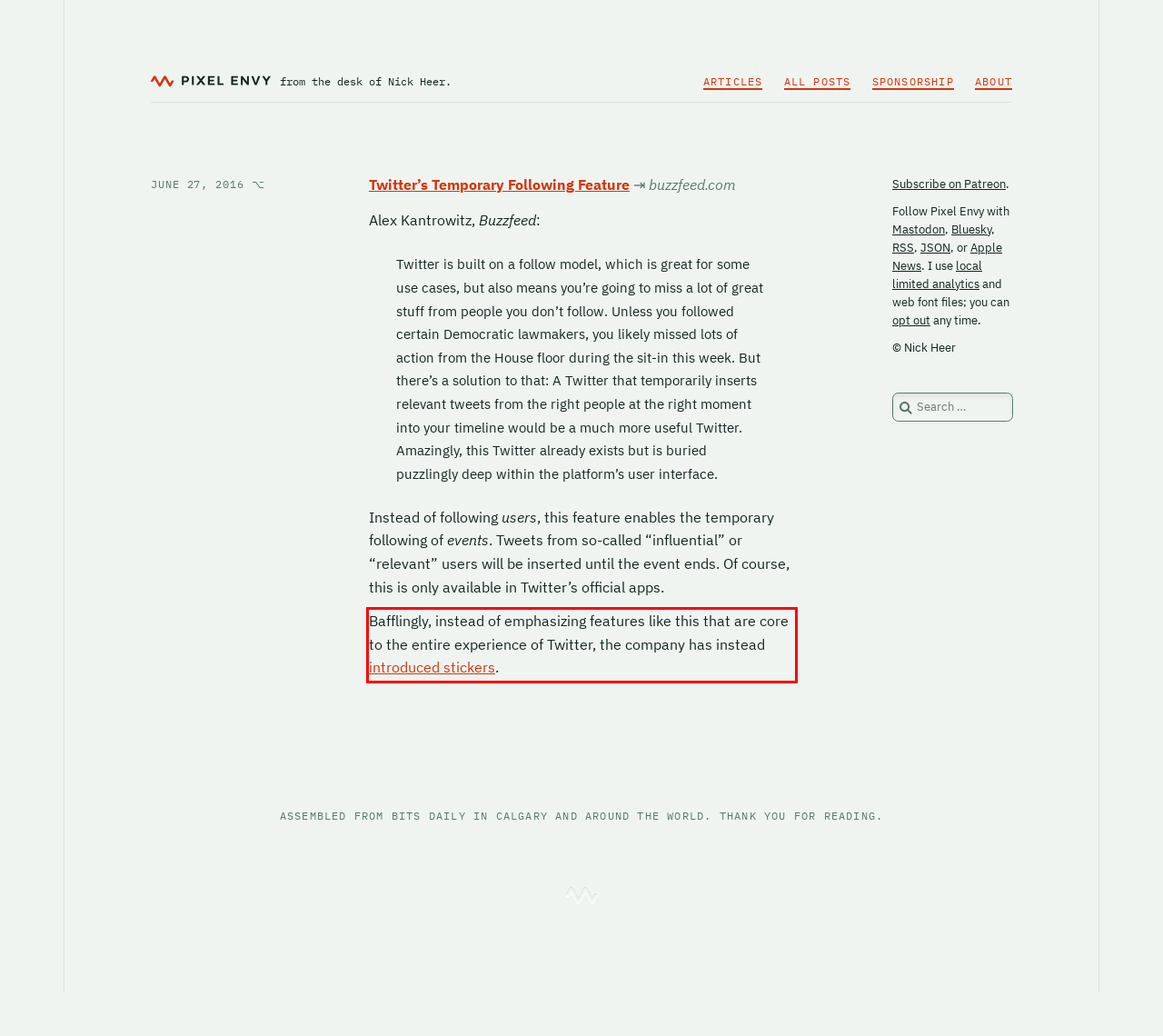Analyze the screenshot of the webpage and extract the text from the UI element that is inside the red bounding box.

Bafflingly, instead of emphasizing features like this that are core to the entire experience of Twitter, the company has instead introduced stickers.